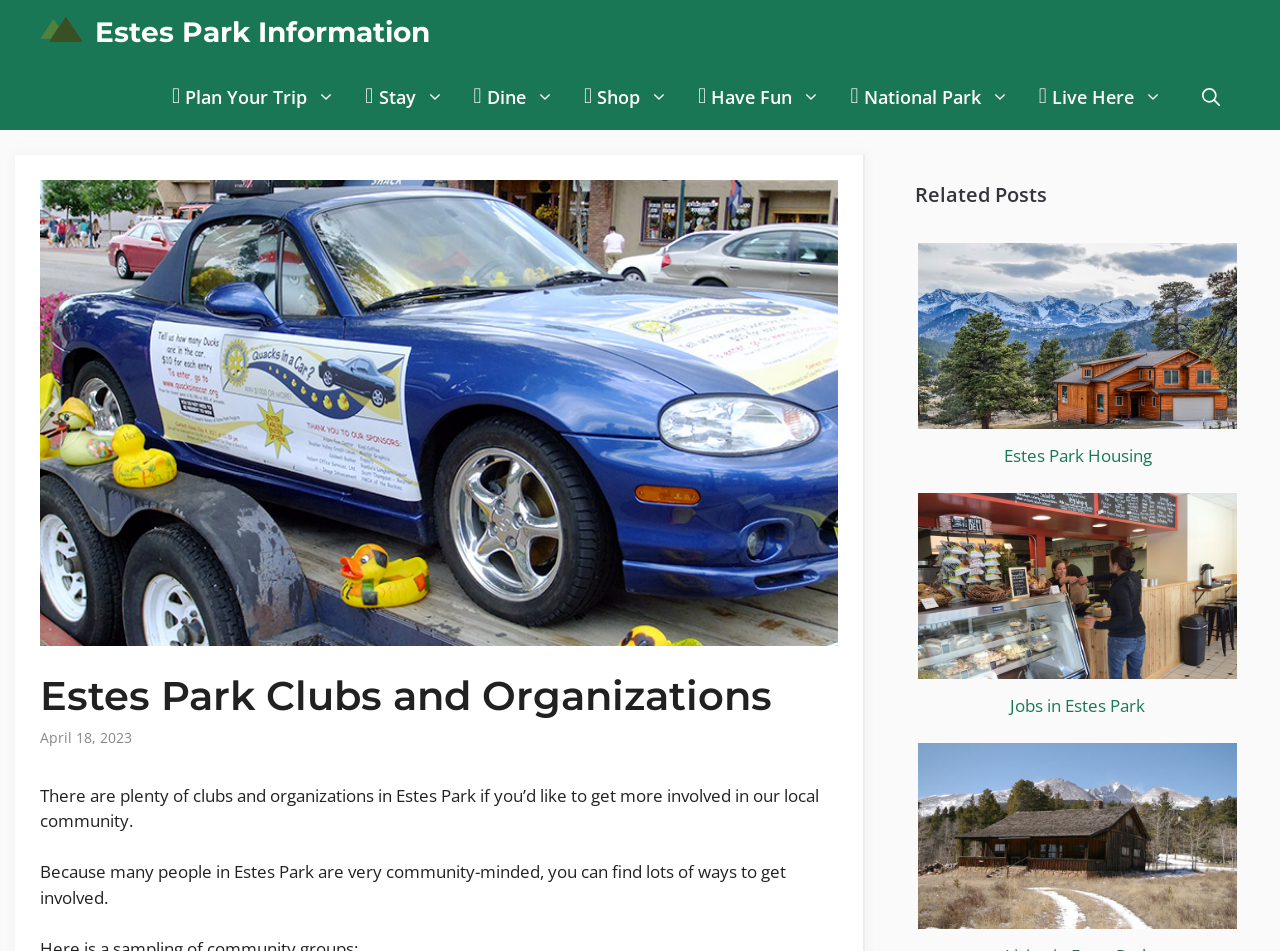What is the date mentioned on the webpage?
Can you provide a detailed and comprehensive answer to the question?

The date is mentioned in the time element, which is a child of the HeaderAsNonLandmark element, and the StaticText element within it contains the date 'April 18, 2023'.